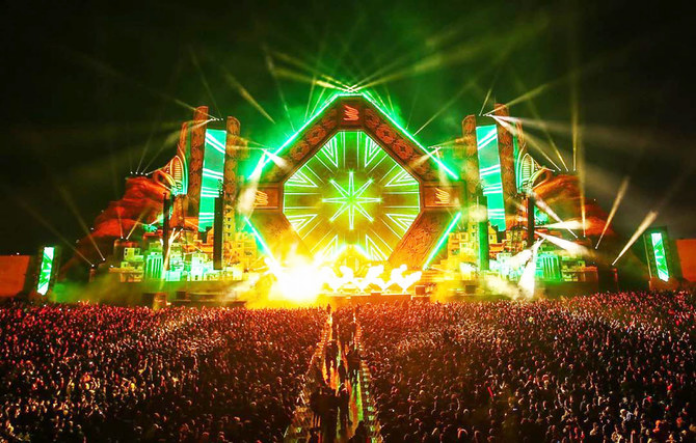Describe the image with as much detail as possible.

The image captures the exhilarating atmosphere of a large music concert in Saudi Arabia. A massive crowd is gathered in front of an elaborate stage adorned with vibrant lighting and intricate designs, creating a stunning visual spectacle. The stage glows with bright yellow and green lights, enhancing the energy of the performance happening live. Fans are shown cheering and celebrating, with a palpable sense of excitement filling the air. The backdrop showcases a mesmerizing geometric pattern that is illuminated against the night sky, adding to the grandeur of the event. This concert exemplifies the fusion of music and culture in a contemporary setting.